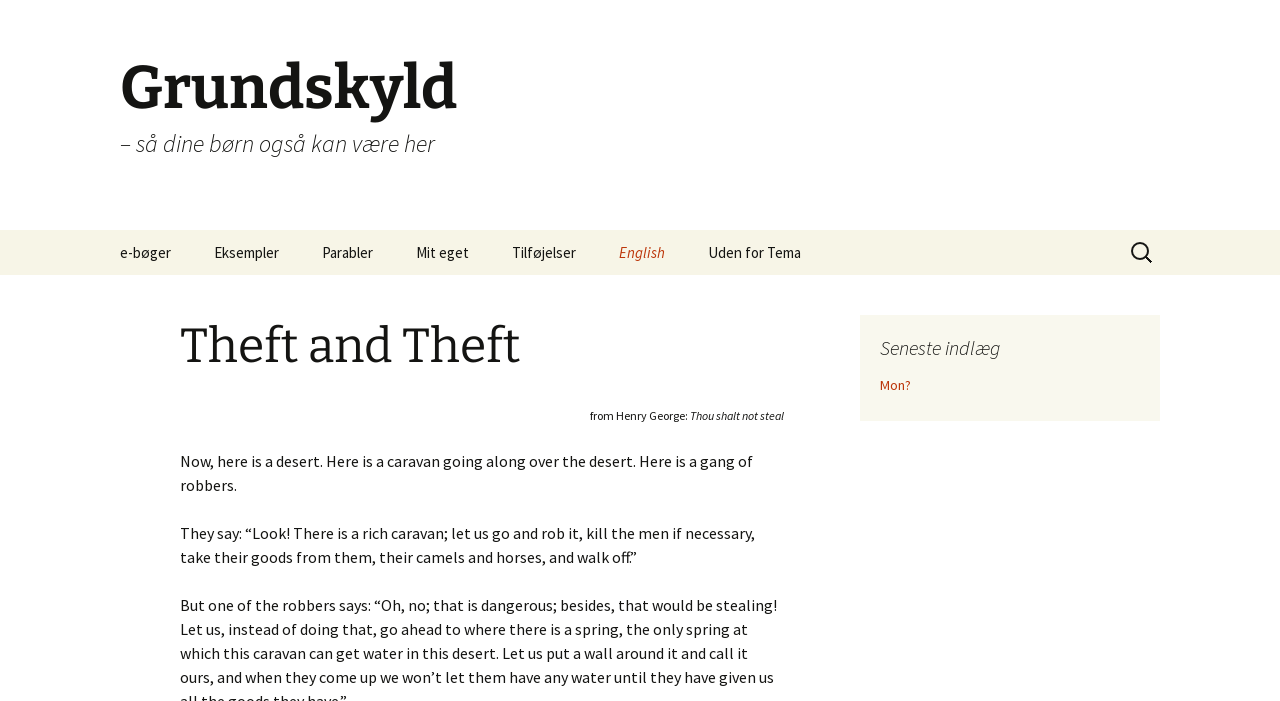Return the bounding box coordinates of the UI element that corresponds to this description: "Mad nok?". The coordinates must be given as four float numbers in the range of 0 and 1, [left, top, right, bottom].

[0.236, 0.456, 0.392, 0.521]